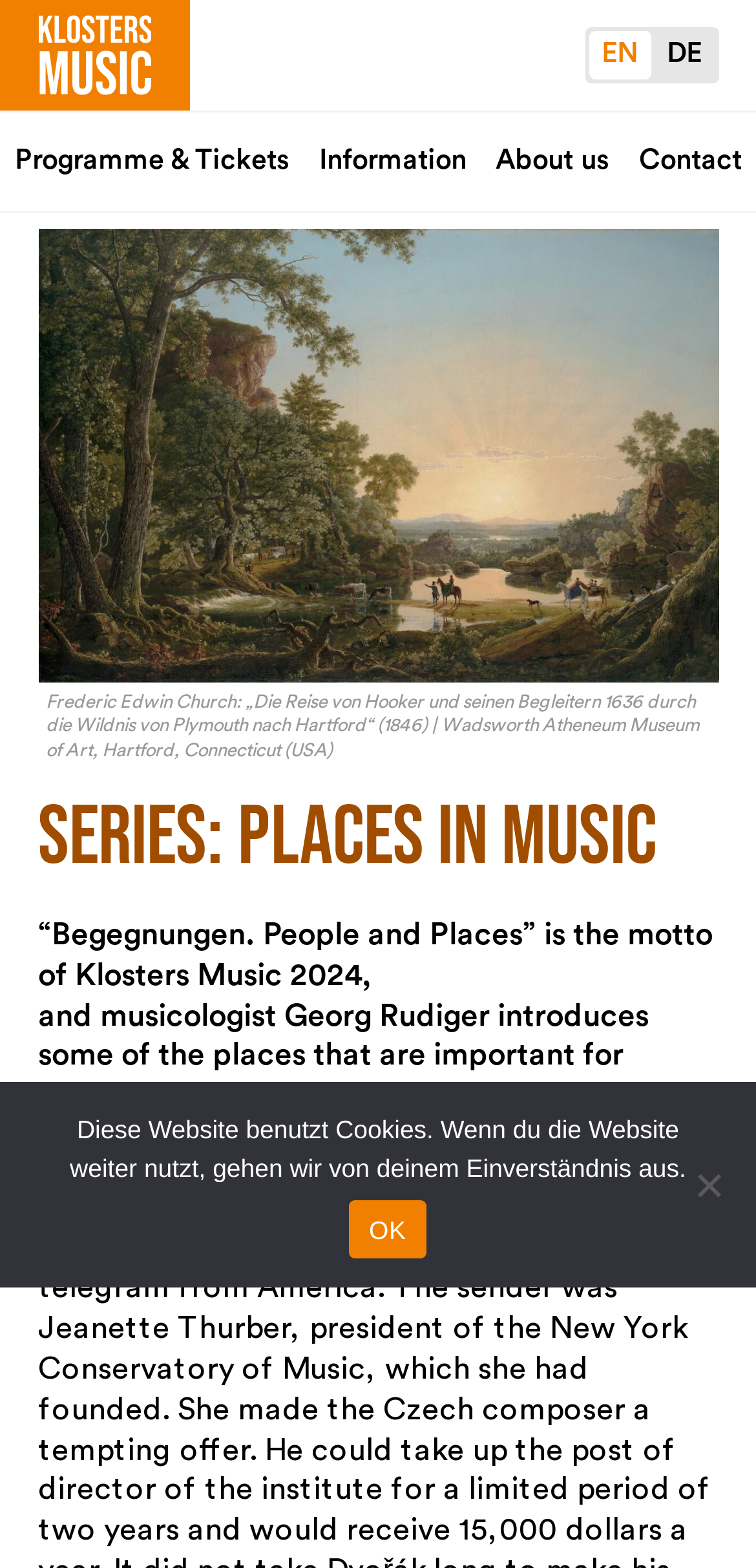Find the bounding box coordinates of the clickable region needed to perform the following instruction: "read about the series". The coordinates should be provided as four float numbers between 0 and 1, i.e., [left, top, right, bottom].

[0.05, 0.506, 0.95, 0.564]